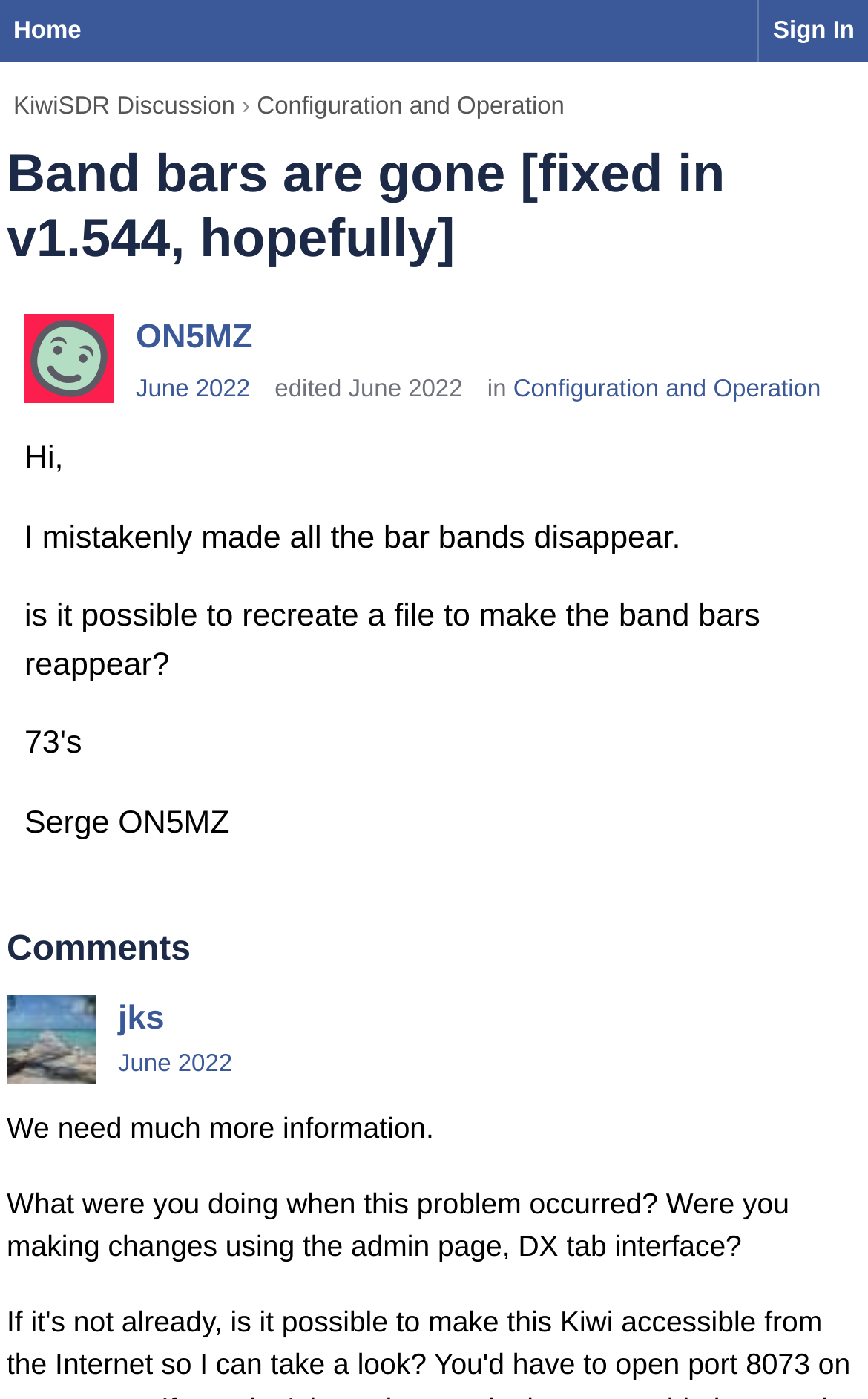Provide the bounding box coordinates for the area that should be clicked to complete the instruction: "view jks's profile".

[0.008, 0.699, 0.11, 0.763]